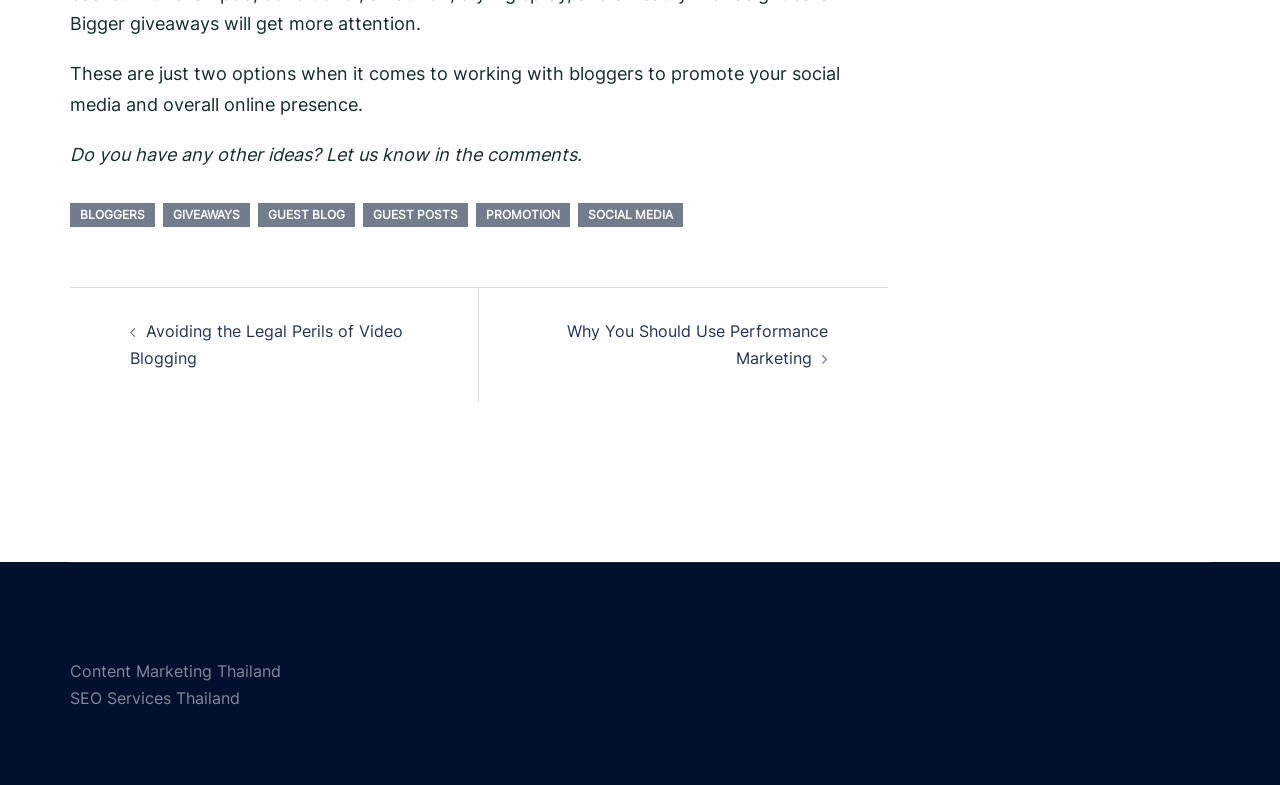Identify the bounding box coordinates of the area that should be clicked in order to complete the given instruction: "Read the article 'The Cuervo Brothers: Everyday Violence Amalgamated in the Illusion of Stability of the Language and the Identity of the Subject'". The bounding box coordinates should be four float numbers between 0 and 1, i.e., [left, top, right, bottom].

None